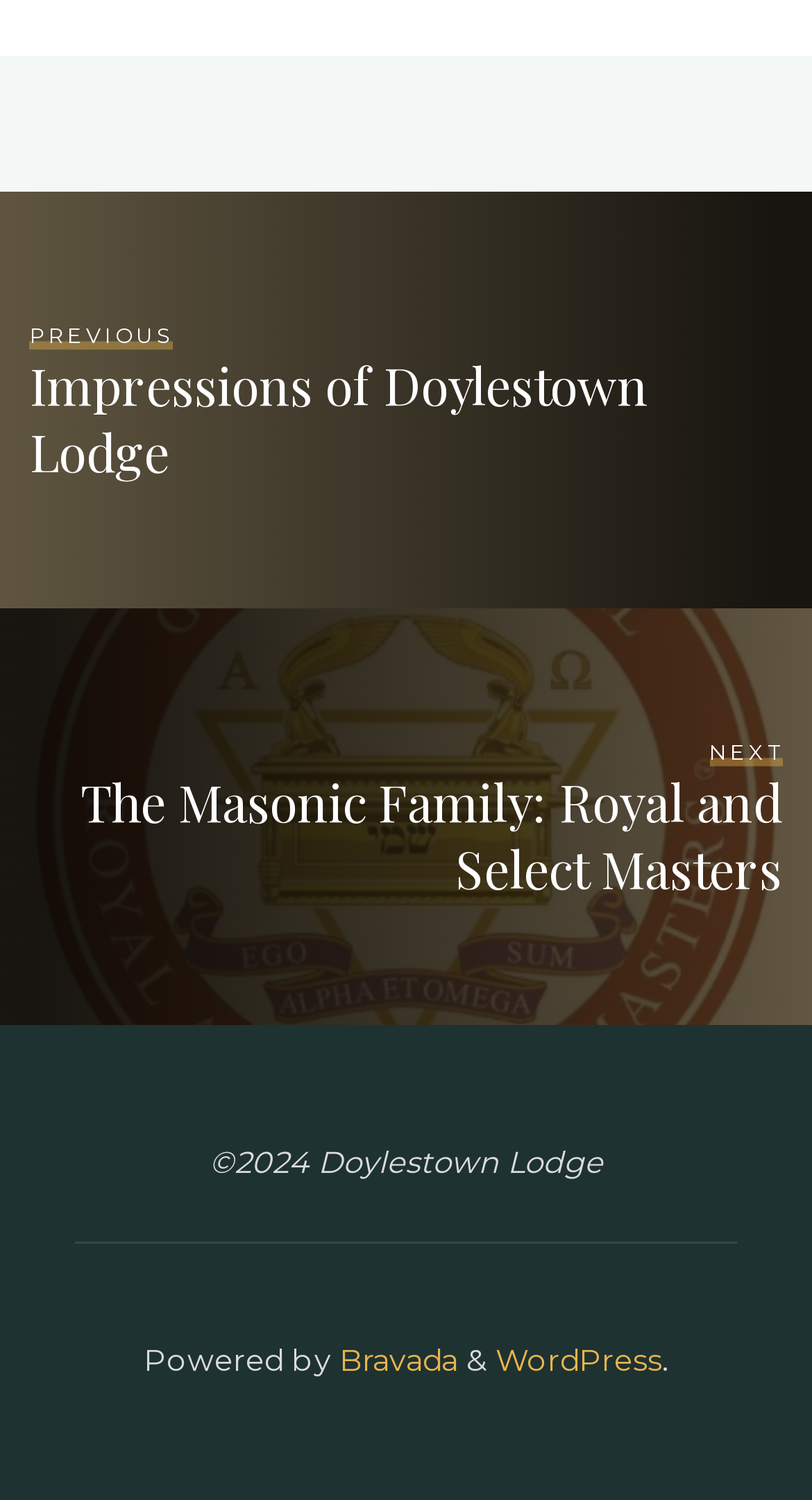Please give a succinct answer using a single word or phrase:
What is the next page about?

The Masonic Family: Royal and Select Masters